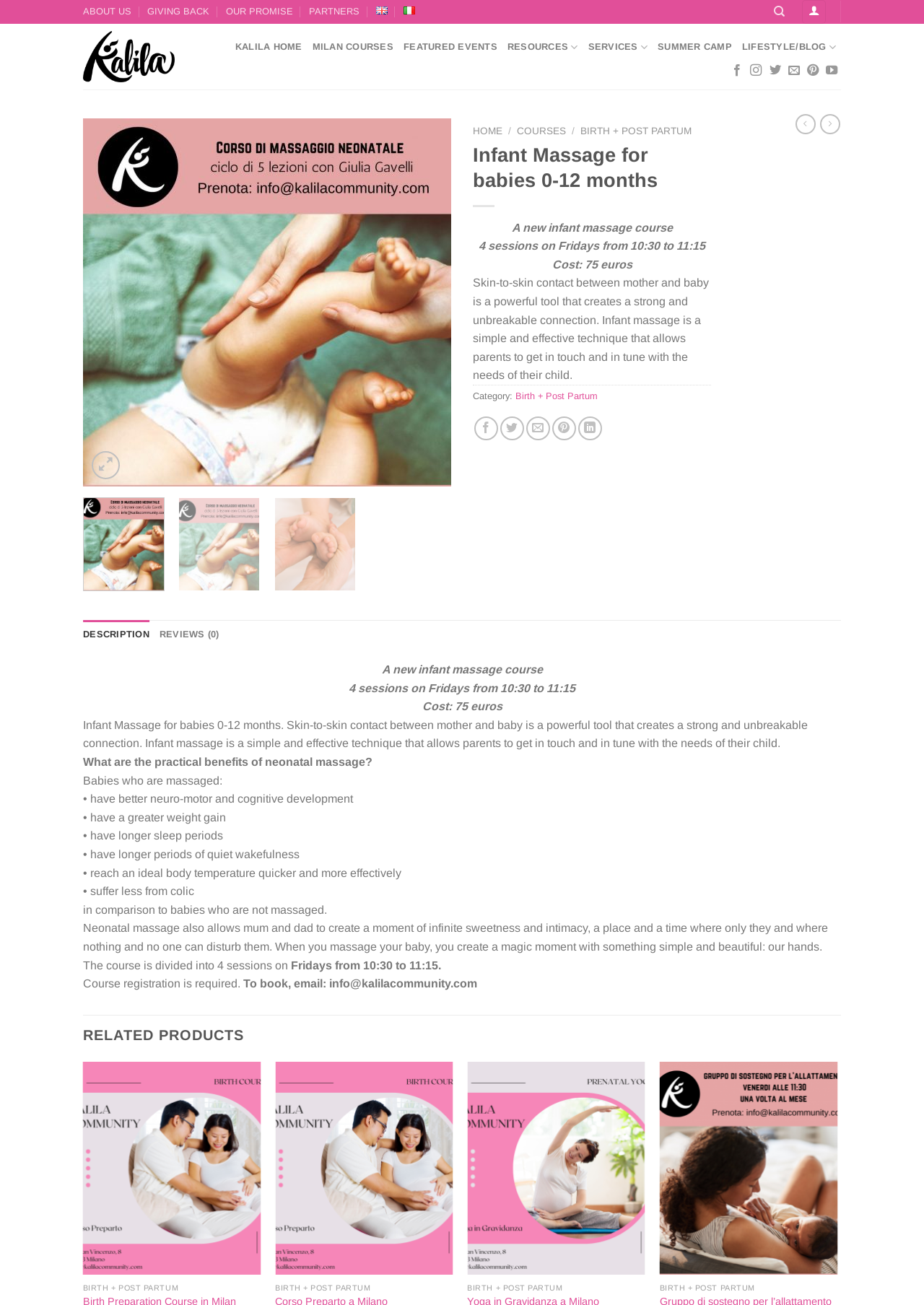What is the cost of the infant massage course?
Refer to the image and answer the question using a single word or phrase.

75 euros